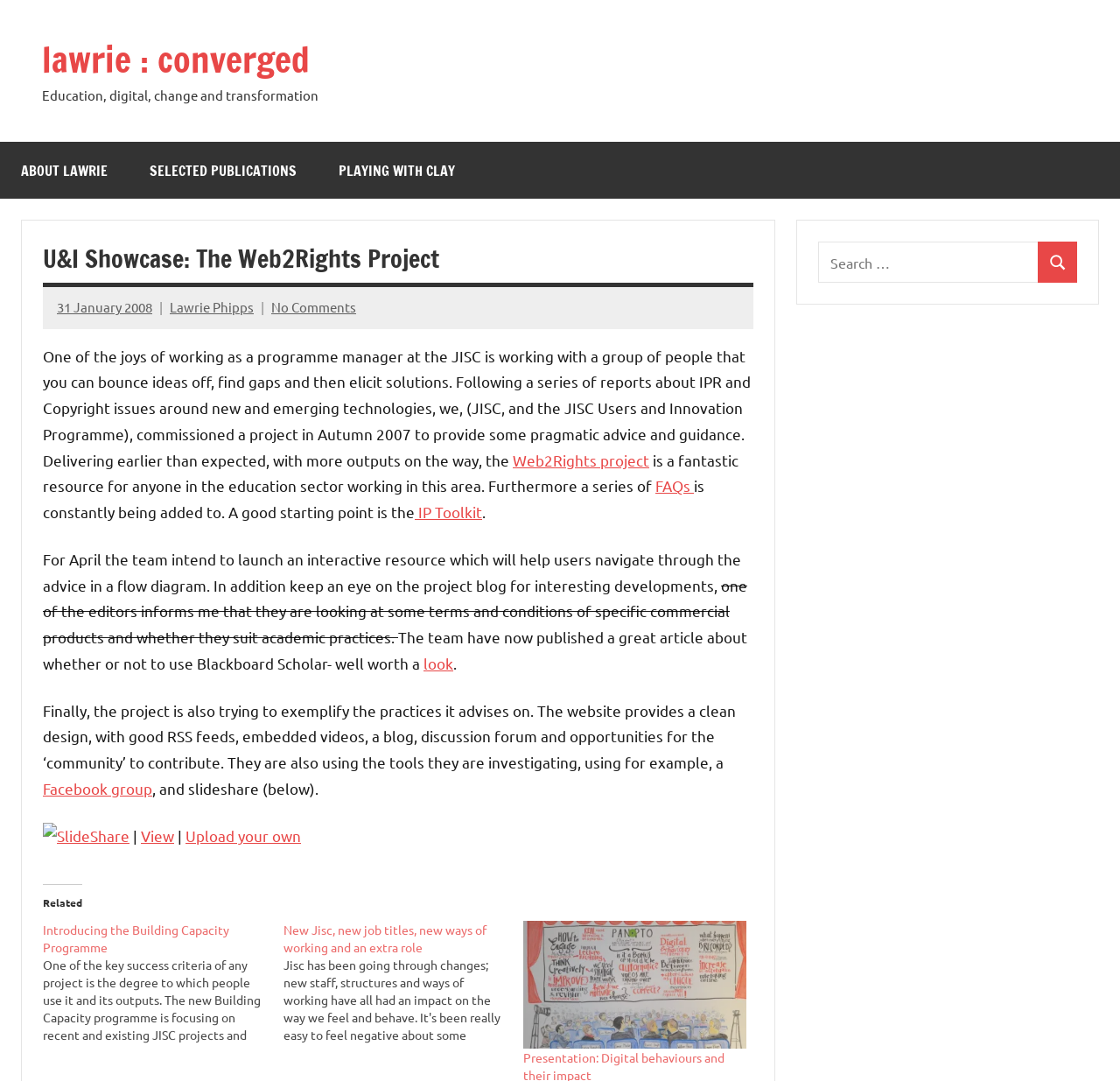Provide a brief response to the question below using one word or phrase:
What social media platform is being used by the Web2Rights project?

Facebook